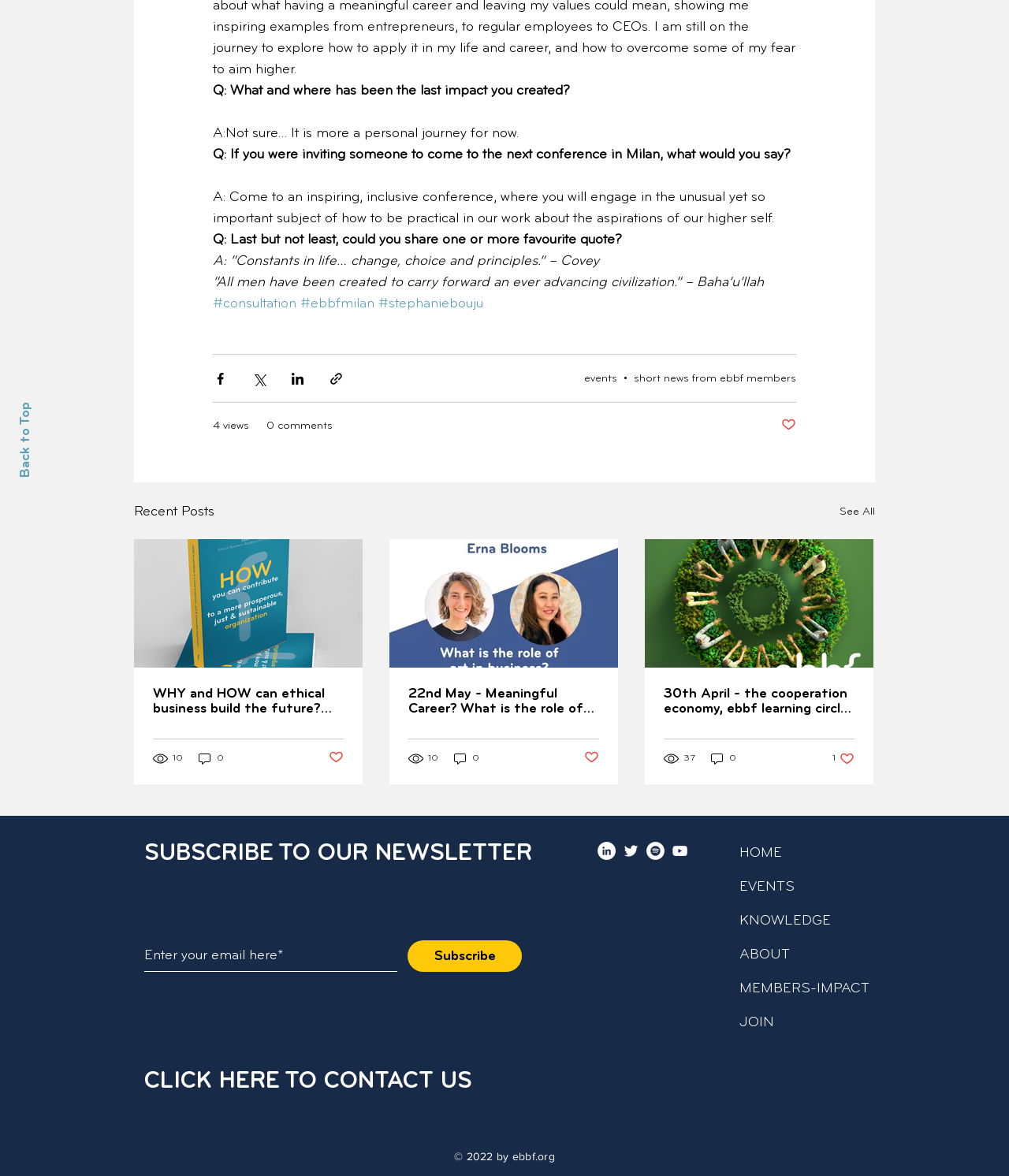Determine the bounding box coordinates of the UI element described below. Use the format (top-left x, top-left y, bottom-right x, bottom-right y) with floating point numbers between 0 and 1: Press Release

None